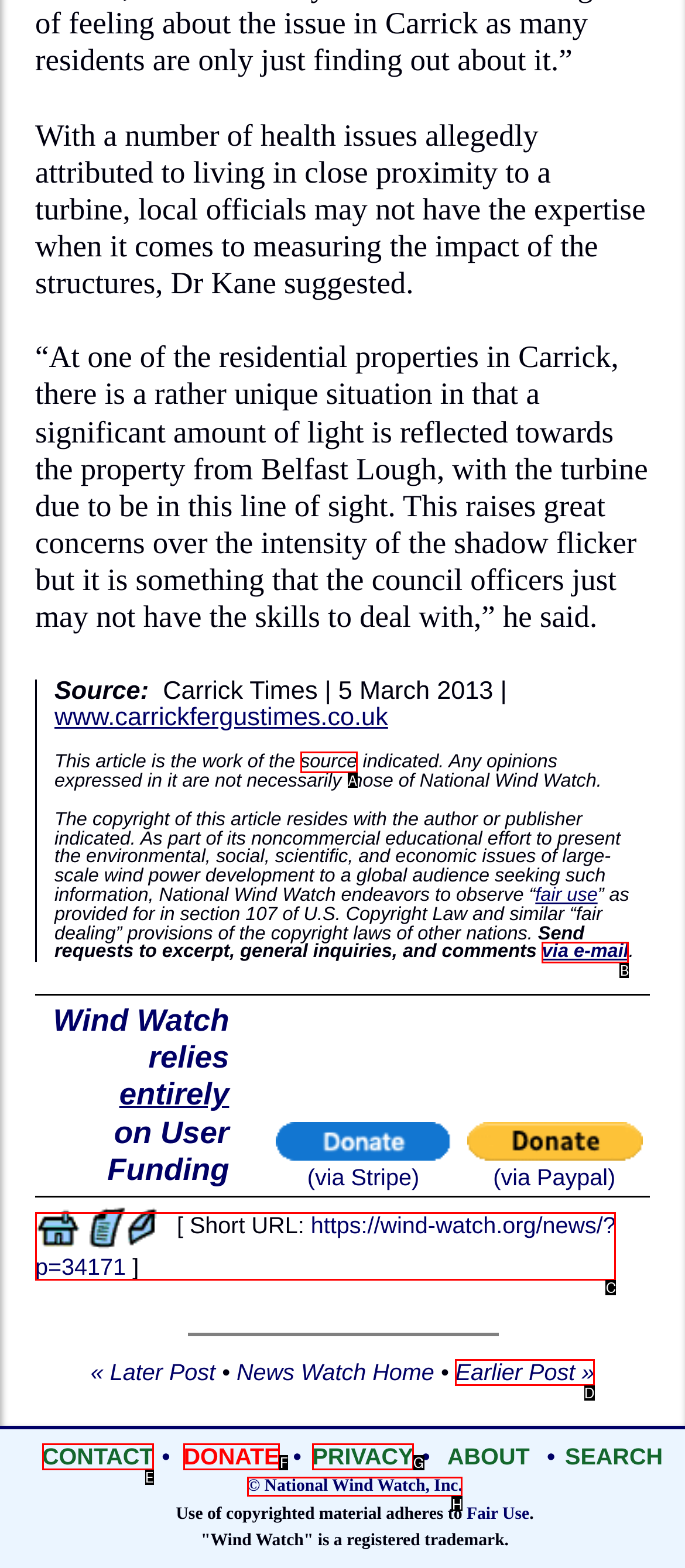Based on the element description: © National Wind Watch, Inc., choose the HTML element that matches best. Provide the letter of your selected option.

H